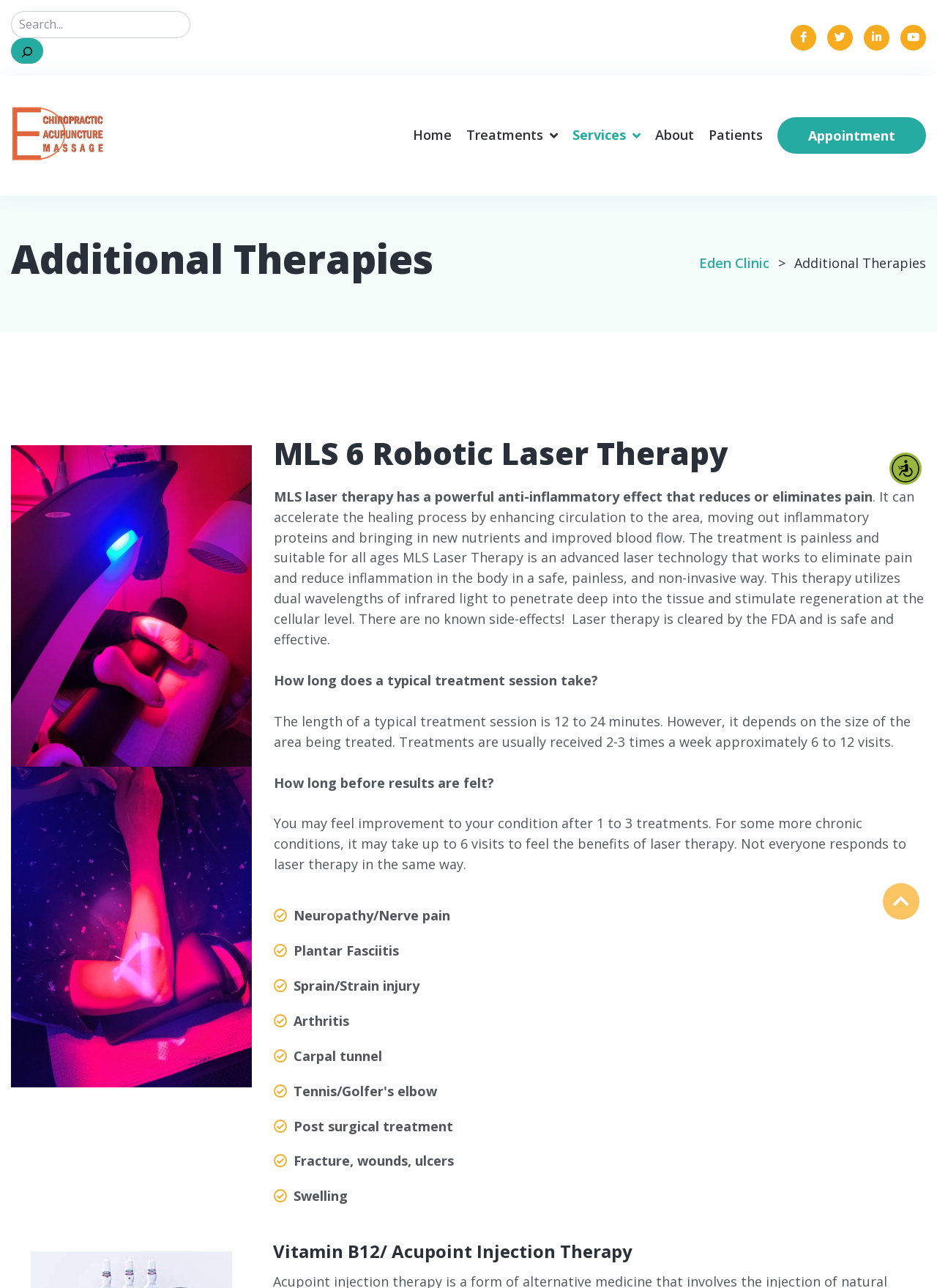Find the bounding box coordinates for the element that must be clicked to complete the instruction: "Learn more about MLS 6 Robotic Laser Therapy". The coordinates should be four float numbers between 0 and 1, indicated as [left, top, right, bottom].

[0.292, 0.337, 0.988, 0.367]